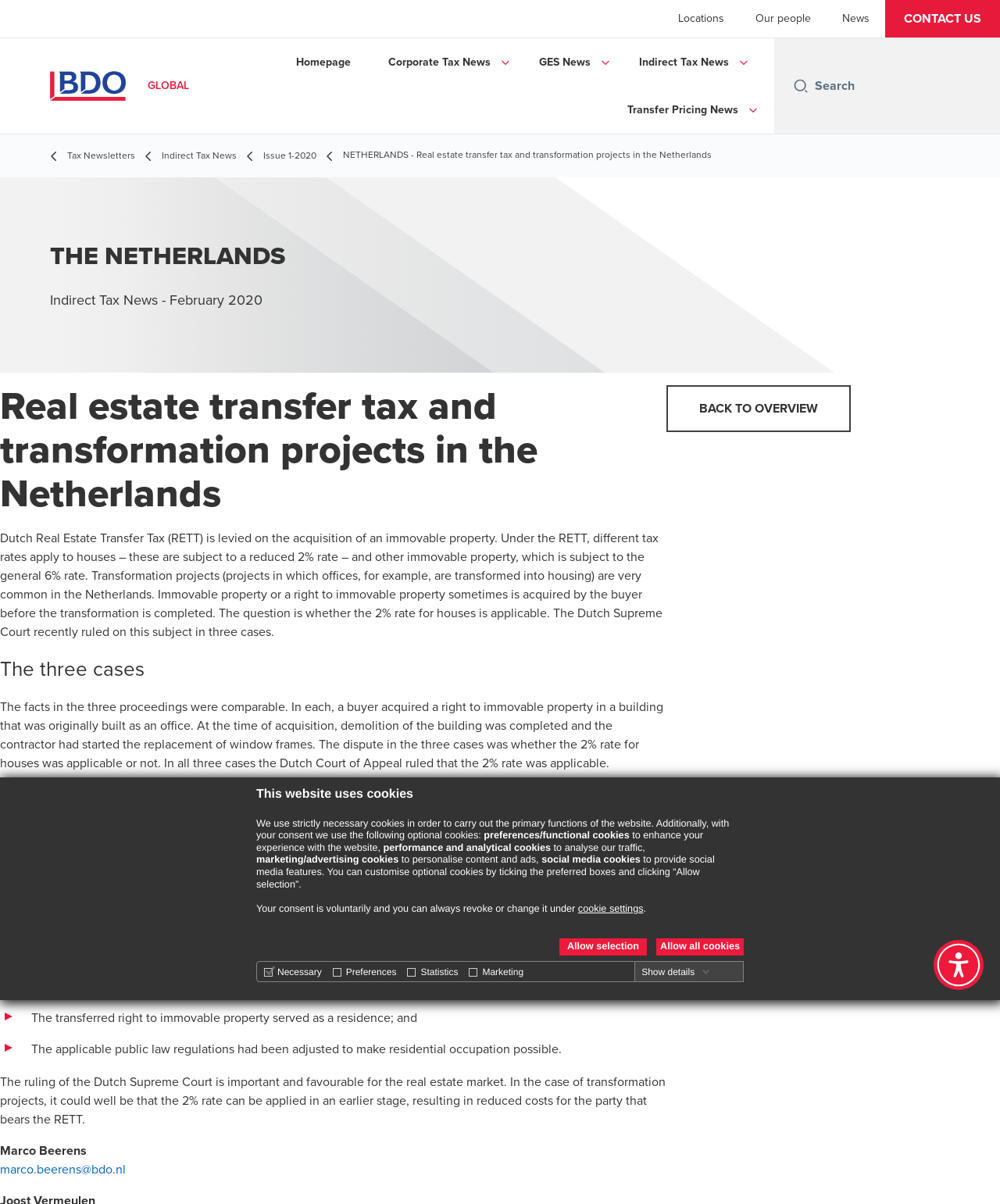Based on the visual content of the image, answer the question thoroughly: What is the topic of the webpage?

The webpage is about real estate transfer tax and transformation projects in the Netherlands, specifically discussing the Dutch Real Estate Transfer Tax (RETT) and its application to houses and other immovable property.